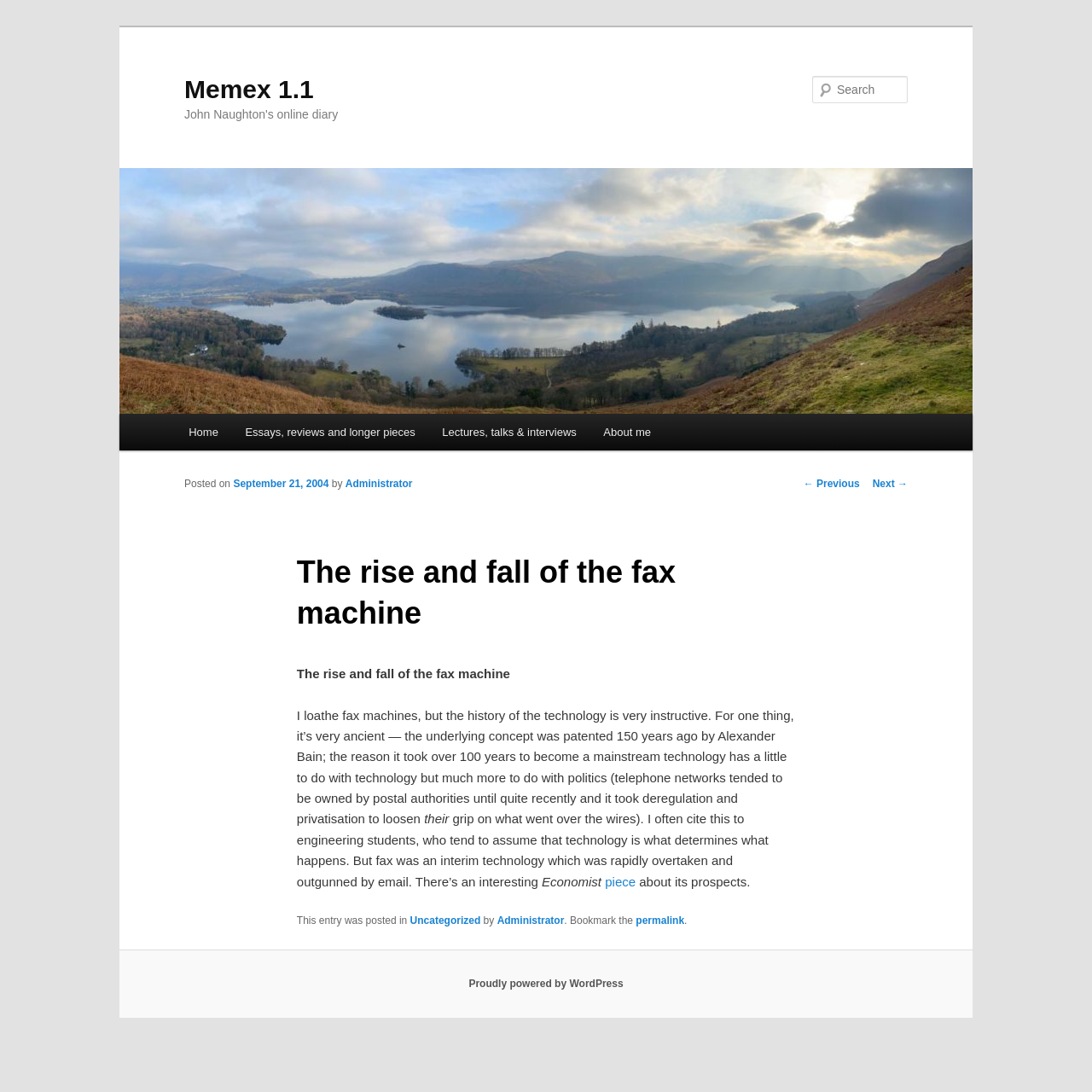Locate the bounding box coordinates of the segment that needs to be clicked to meet this instruction: "View the article posted on September 21, 2004".

[0.214, 0.438, 0.301, 0.449]